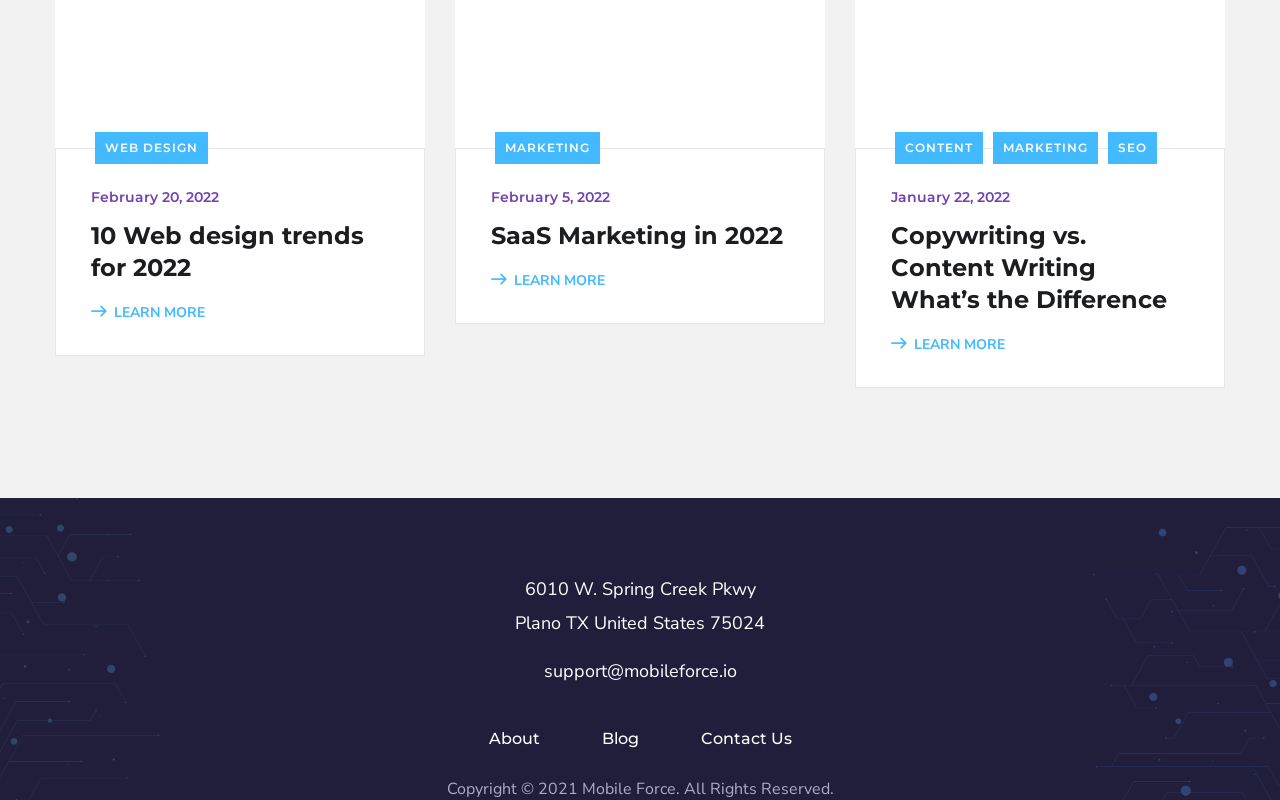Provide a one-word or brief phrase answer to the question:
How can I contact the company?

Through email or contact us page